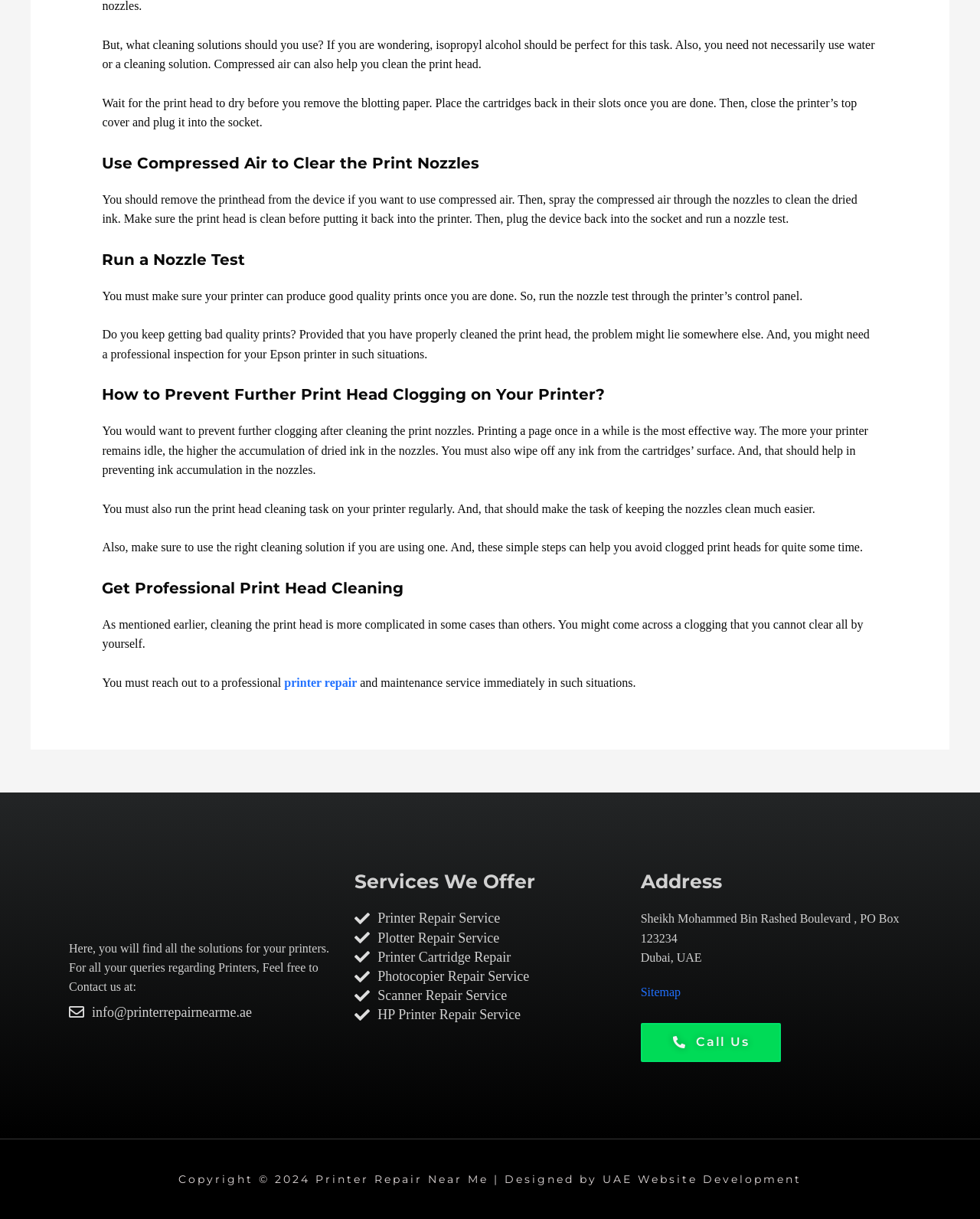Determine the bounding box coordinates of the clickable element to achieve the following action: 'Read 'Introducing multifi: the finance provider easing cashflow challenges for retailers''. Provide the coordinates as four float values between 0 and 1, formatted as [left, top, right, bottom].

None